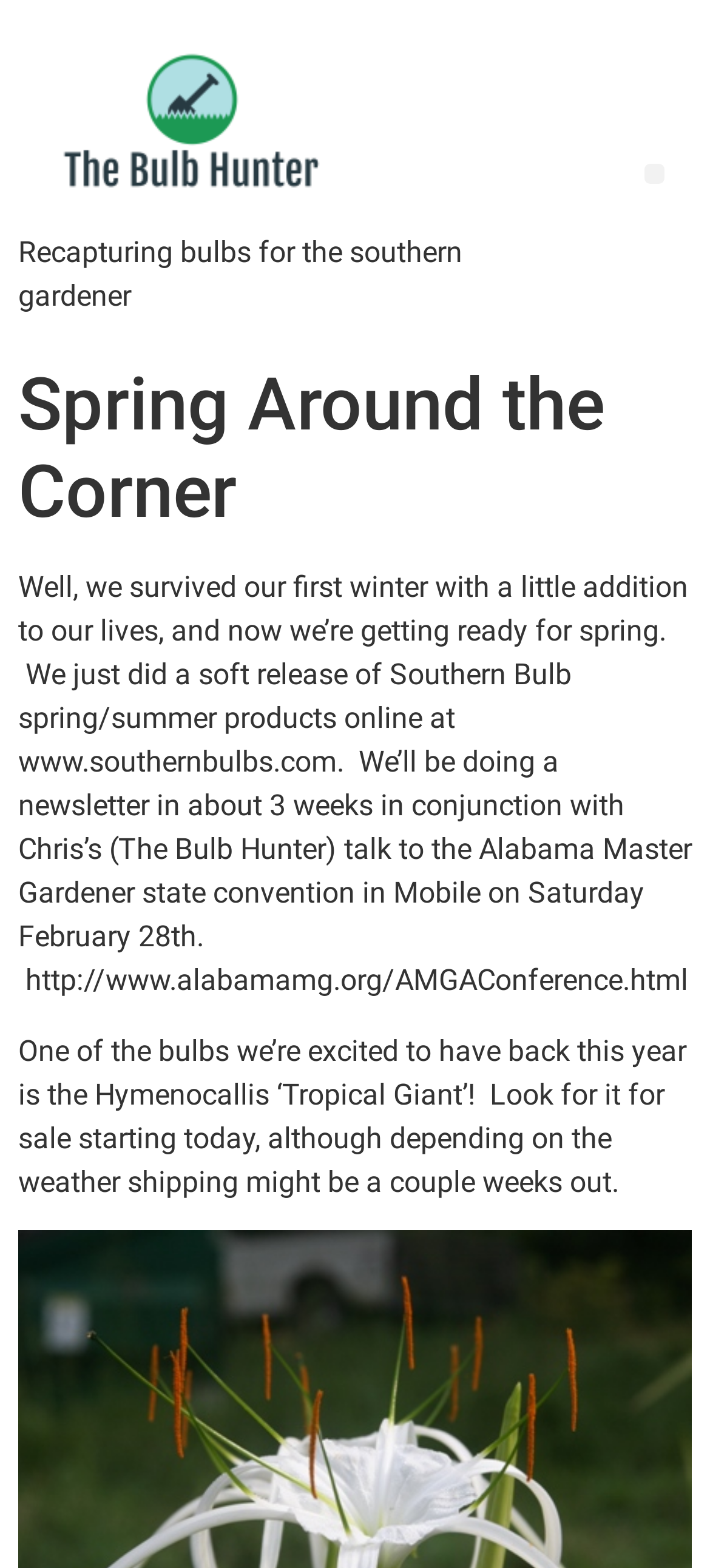Using the provided element description: "alt="The Bulb Hunter"", determine the bounding box coordinates of the corresponding UI element in the screenshot.

[0.026, 0.019, 0.785, 0.148]